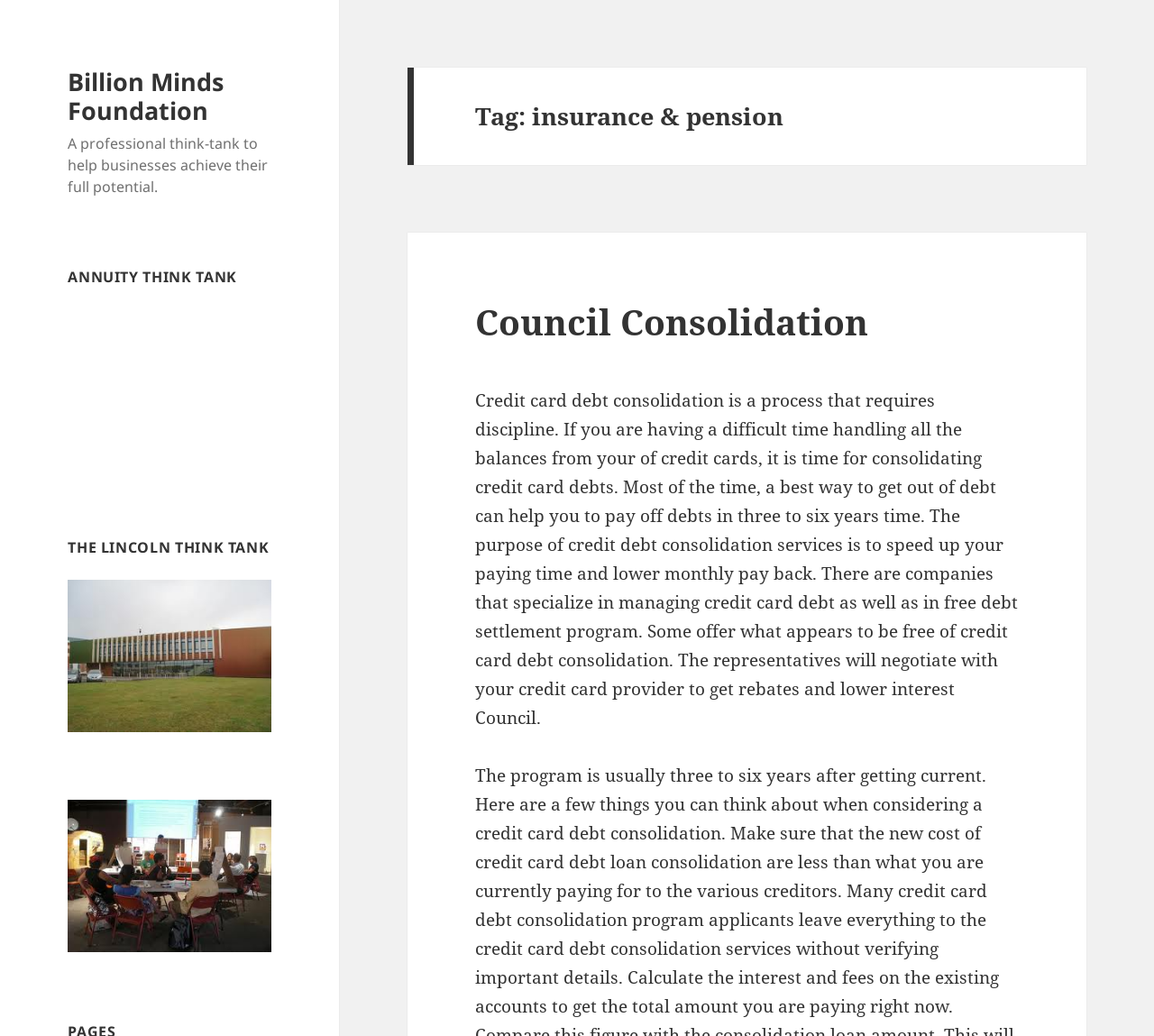What is the topic of the heading 'Council Consolidation'?
Please provide a comprehensive answer based on the visual information in the image.

The topic of the heading 'Council Consolidation' can be inferred by reading the static text element that follows the heading, which discusses credit card debt consolidation and its benefits.